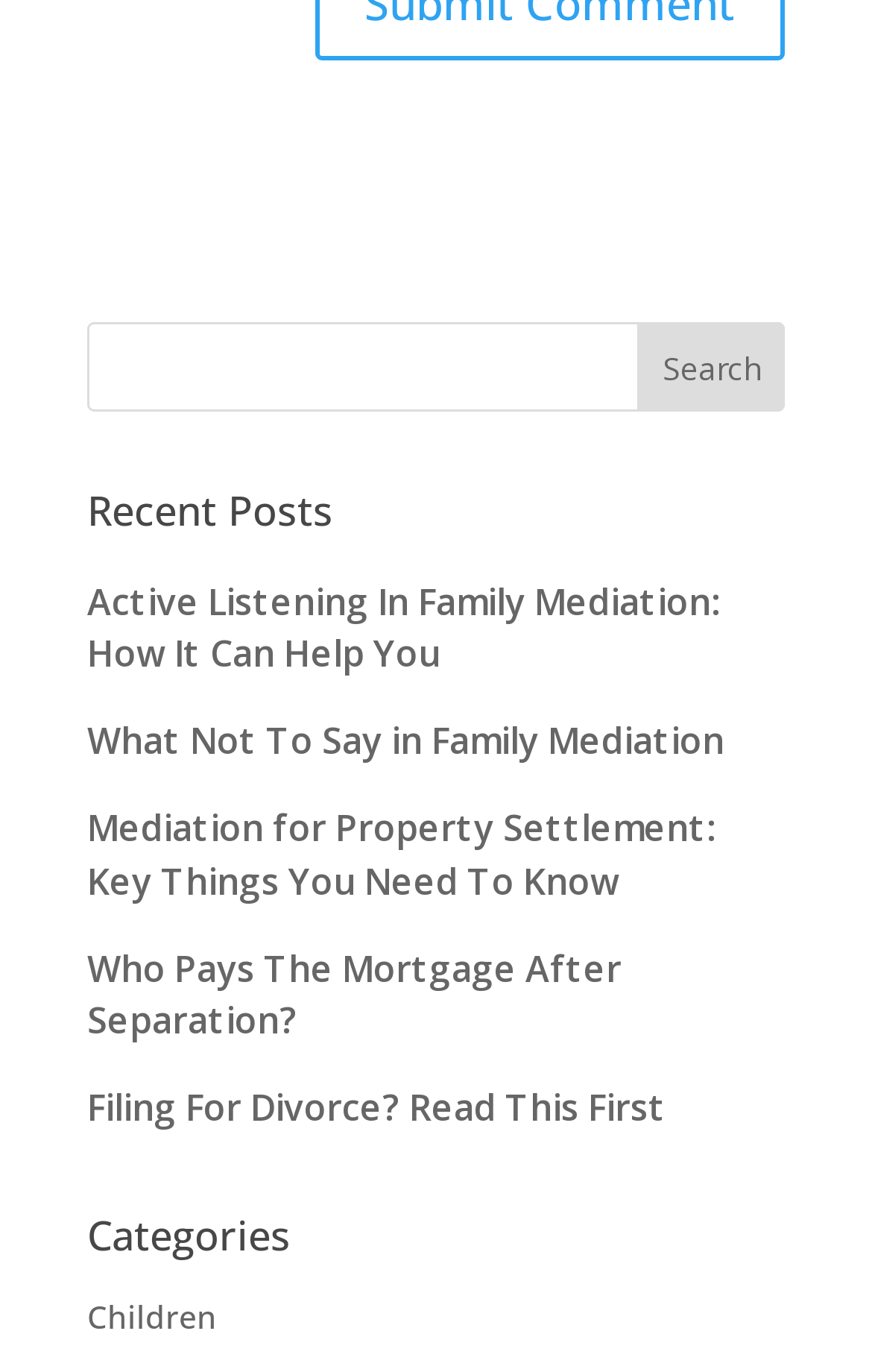Determine the bounding box coordinates of the clickable area required to perform the following instruction: "explore the children category". The coordinates should be represented as four float numbers between 0 and 1: [left, top, right, bottom].

[0.1, 0.944, 0.249, 0.975]